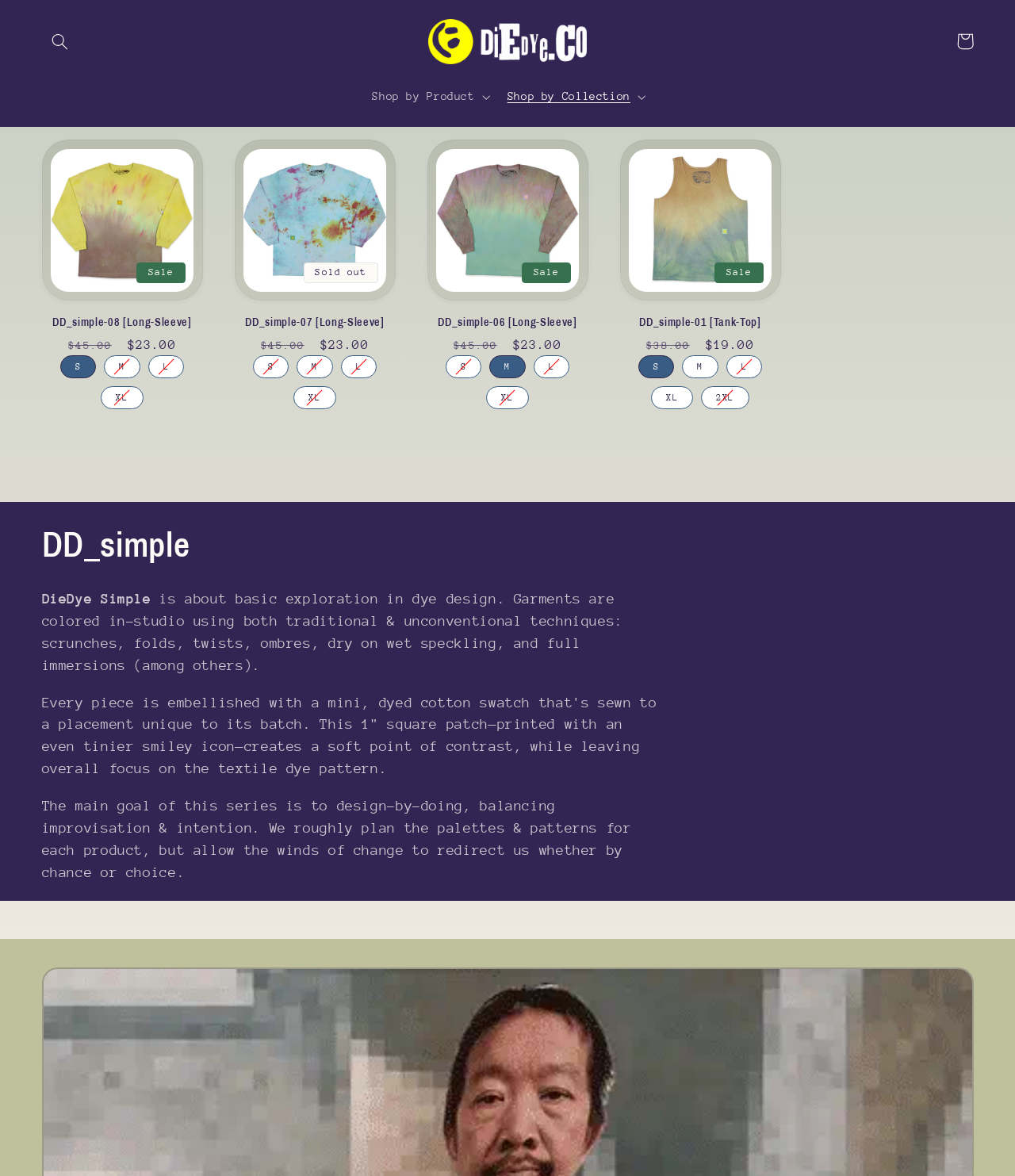Show the bounding box coordinates of the element that should be clicked to complete the task: "Post a comment".

None